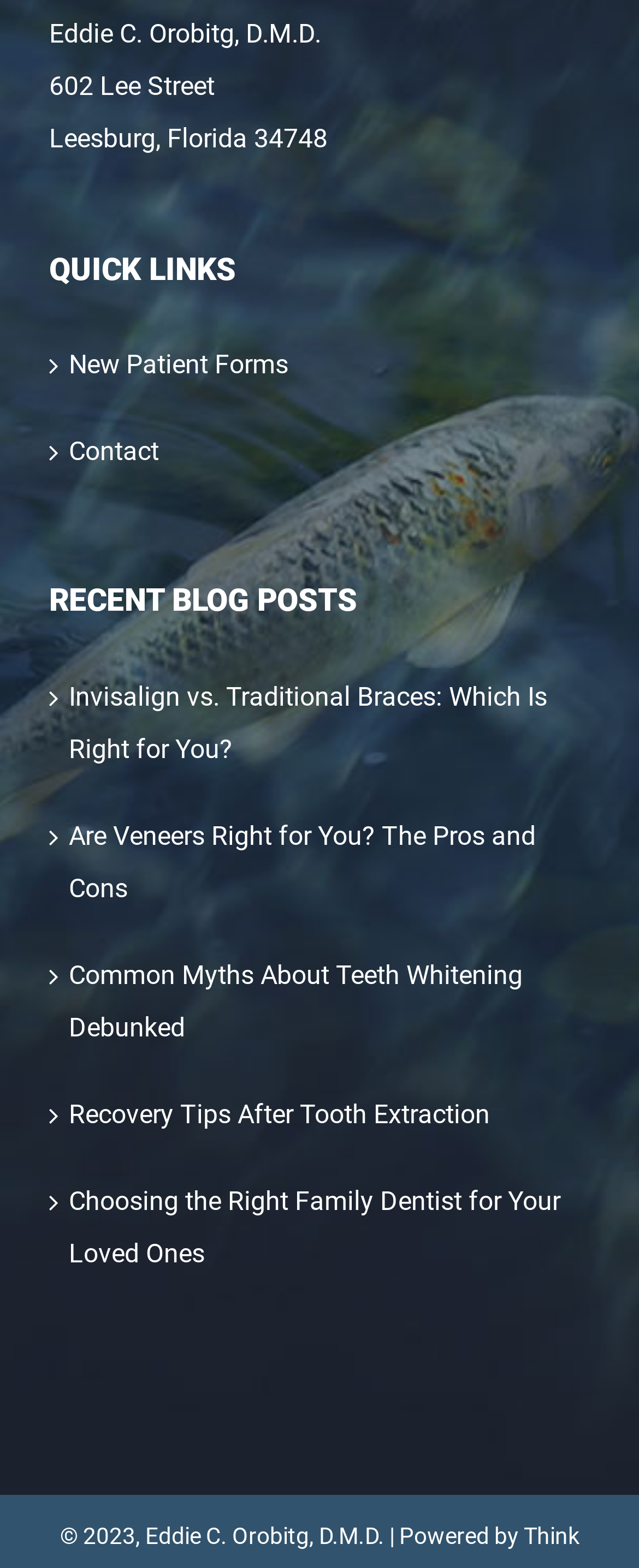Answer in one word or a short phrase: 
What is the address of the doctor's office?

602 Lee Street, Leesburg, Florida 34748